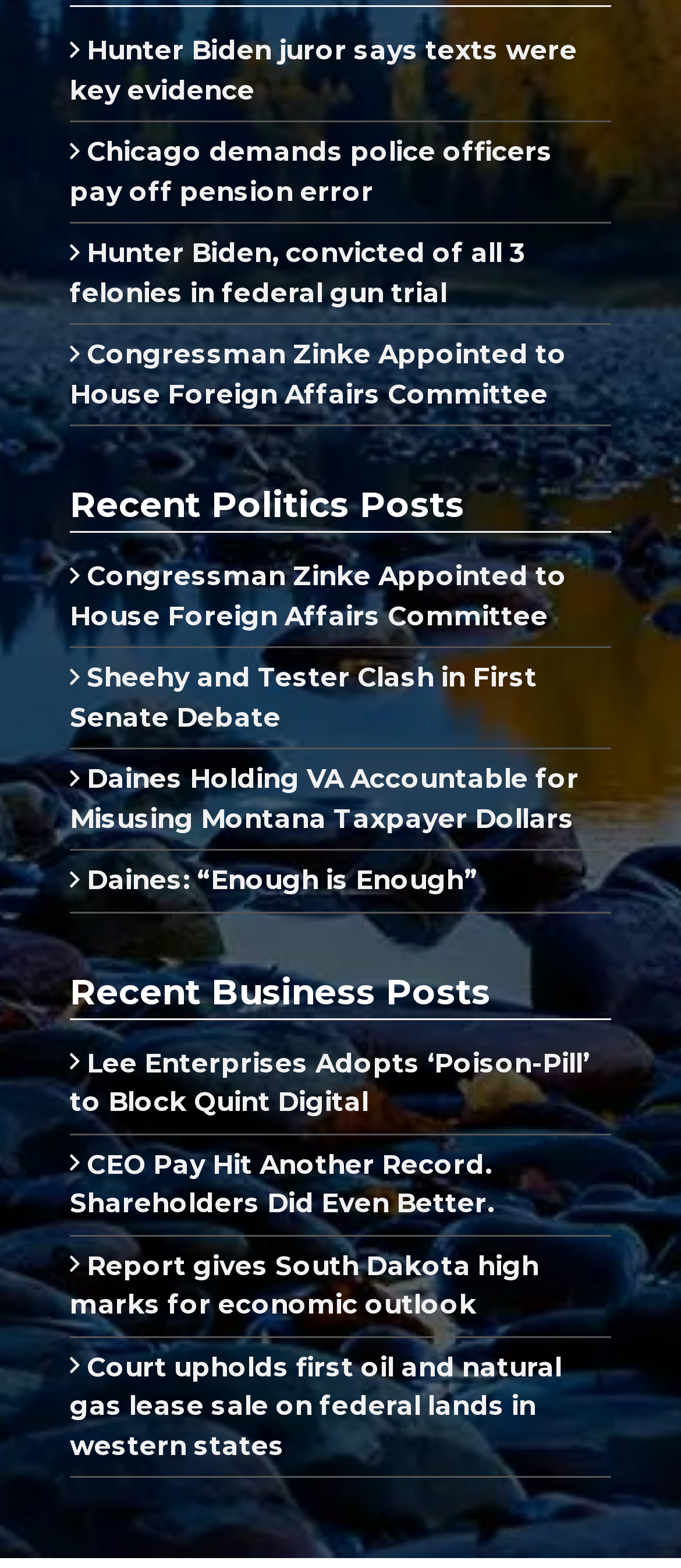What type of content is on this webpage?
Please provide a single word or phrase as the answer based on the screenshot.

News articles